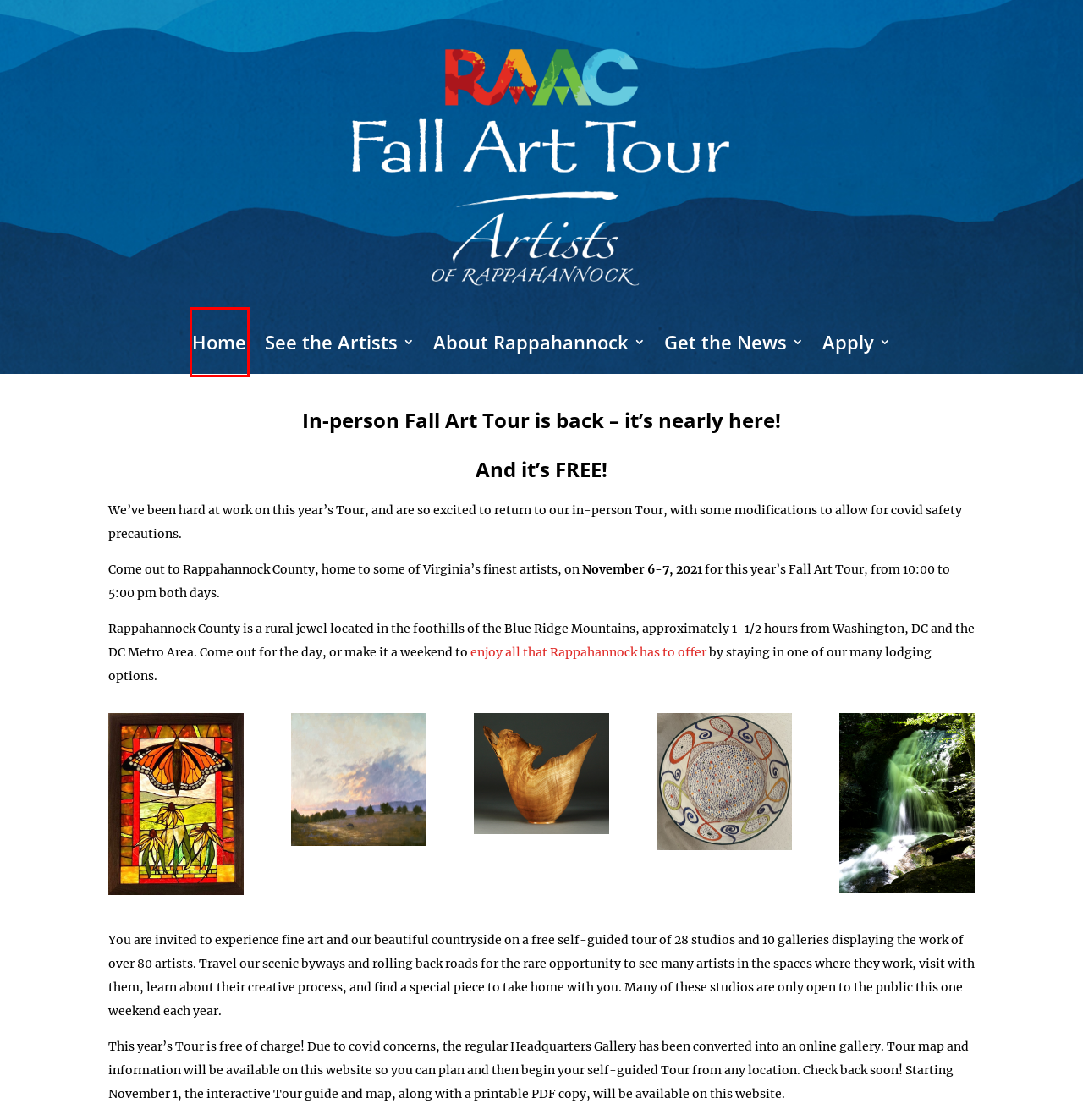Given a webpage screenshot featuring a red rectangle around a UI element, please determine the best description for the new webpage that appears after the element within the bounding box is clicked. The options are:
A. Visit Rappahannock County | Fall Art Tour
B. Studios | Fall Art Tour
C. Fall Art Tour | Artists of Rappahannock
D. Plan Your Visit | Fall Art Tour
E. Sponsors | Fall Art Tour
F. RAAC | Rappahannock Association for Arts and Community
G. Overview Nav Tour Page | Fall Art Tour
H. Virtual Exhibitions | Fall Art Tour

C